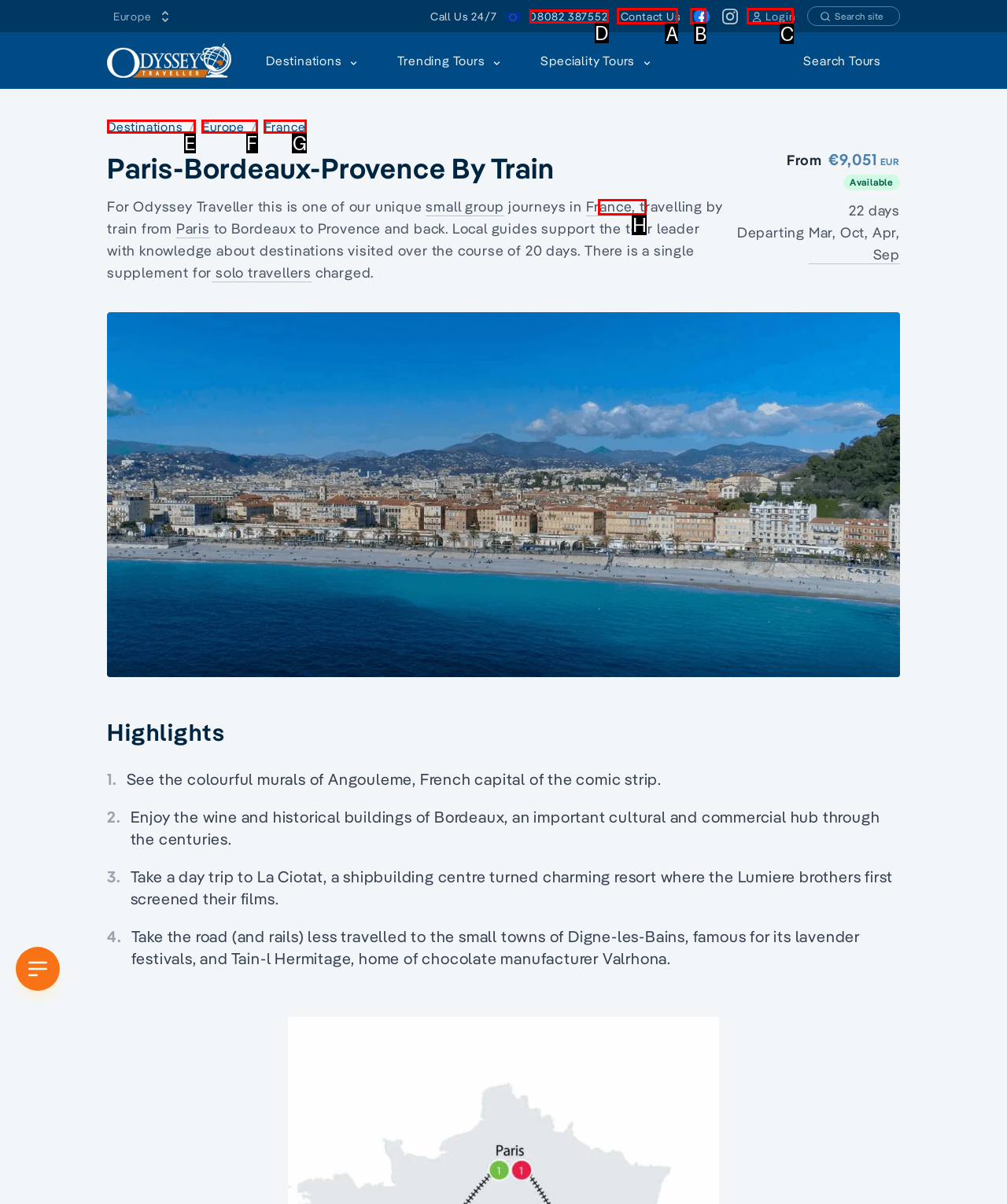Determine which letter corresponds to the UI element to click for this task: Call the phone number
Respond with the letter from the available options.

D